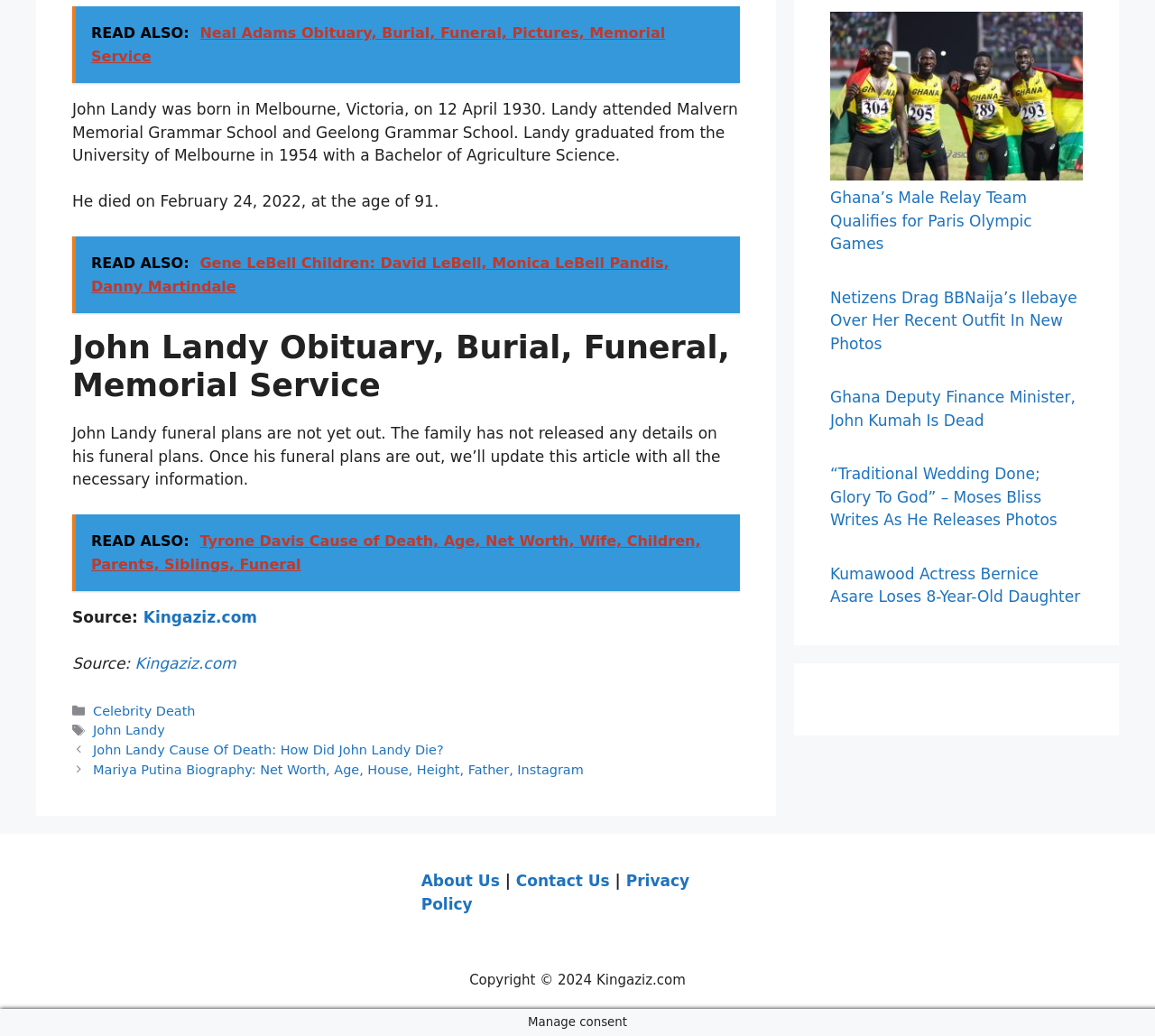Using the given element description, provide the bounding box coordinates (top-left x, top-left y, bottom-right x, bottom-right y) for the corresponding UI element in the screenshot: Privacy Policy

[0.365, 0.842, 0.597, 0.881]